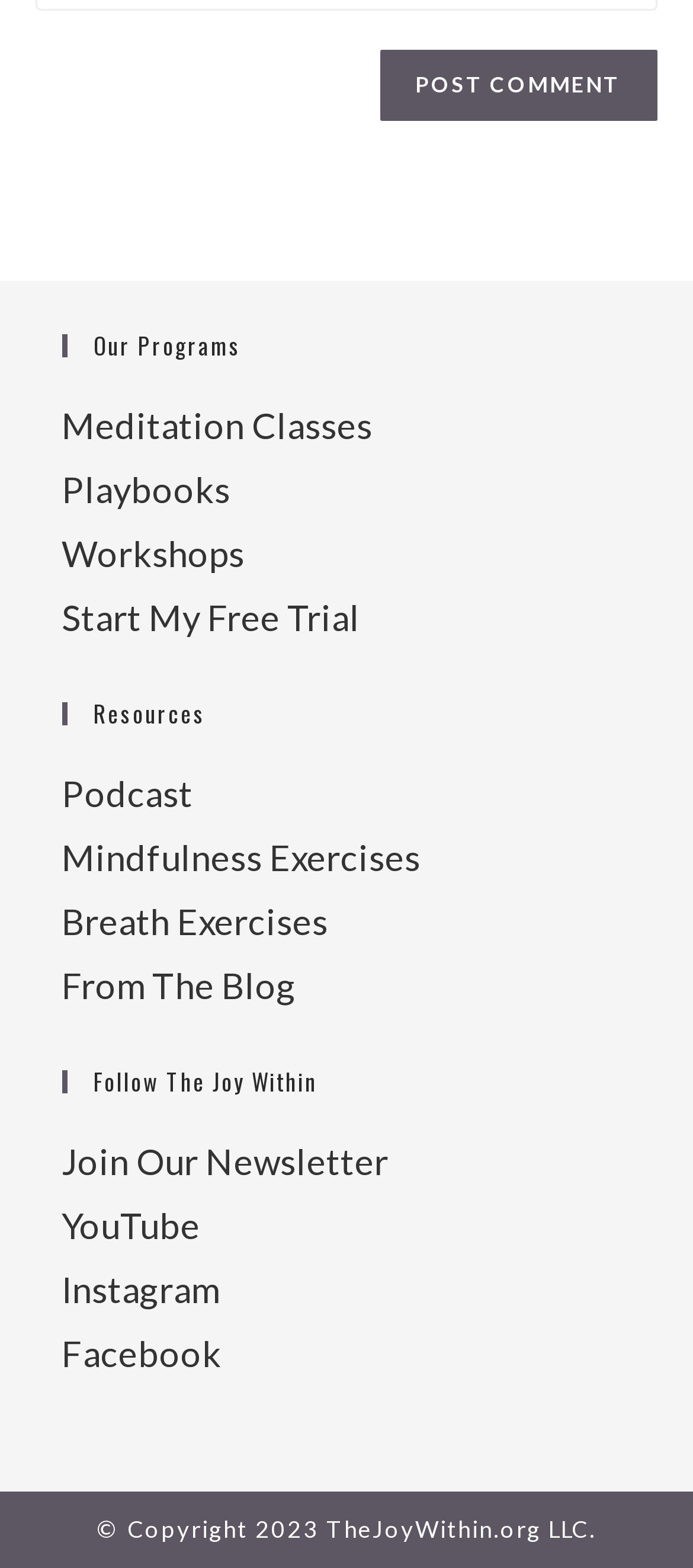Please find the bounding box coordinates for the clickable element needed to perform this instruction: "Subscribe to the newsletter".

[0.088, 0.727, 0.56, 0.754]